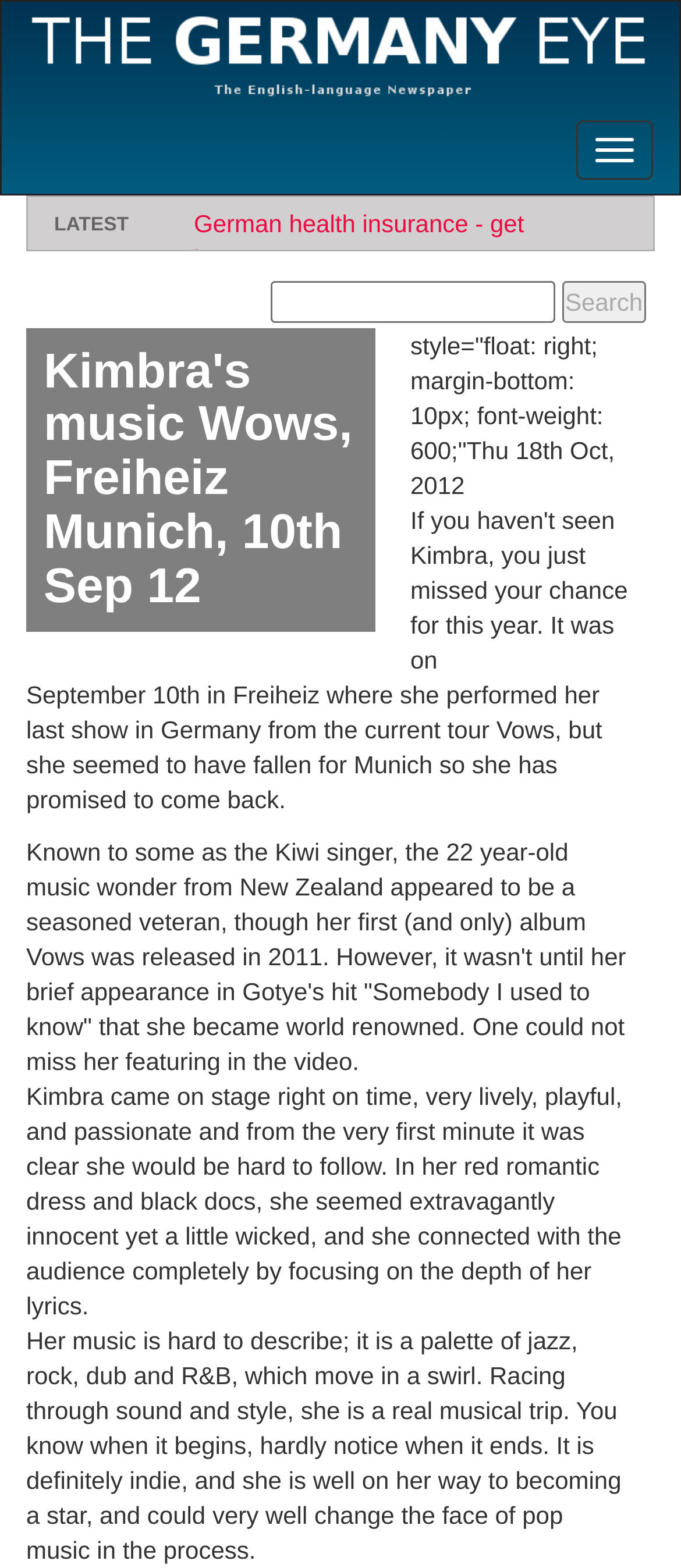Identify the bounding box coordinates for the UI element that matches this description: "name="search" value="Search"".

[0.825, 0.179, 0.949, 0.206]